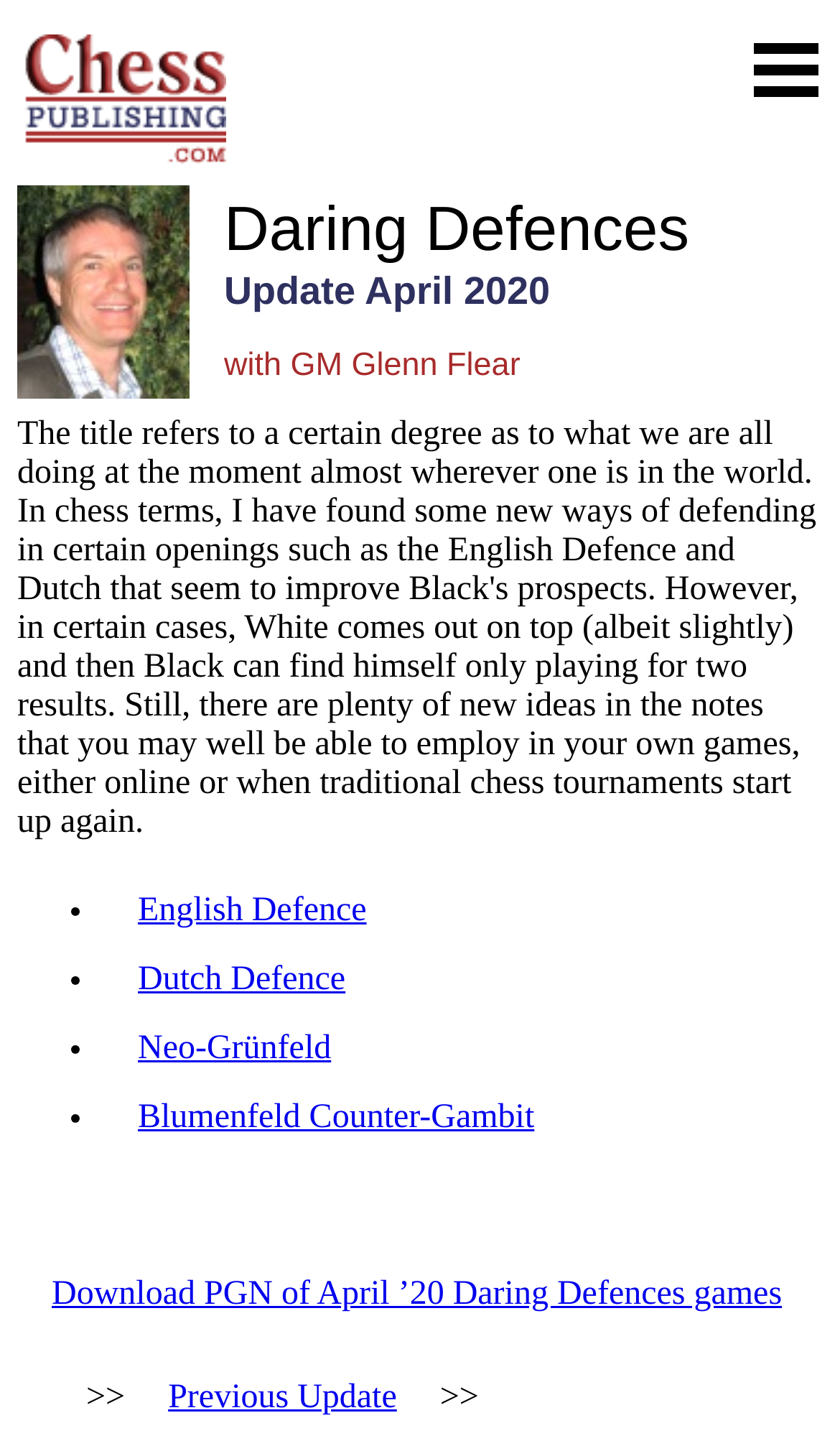What is the name of the website?
Using the image as a reference, deliver a detailed and thorough answer to the question.

I found the answer by looking at the link element with the description 'Chess Publishing.com' and the image element with the same description.